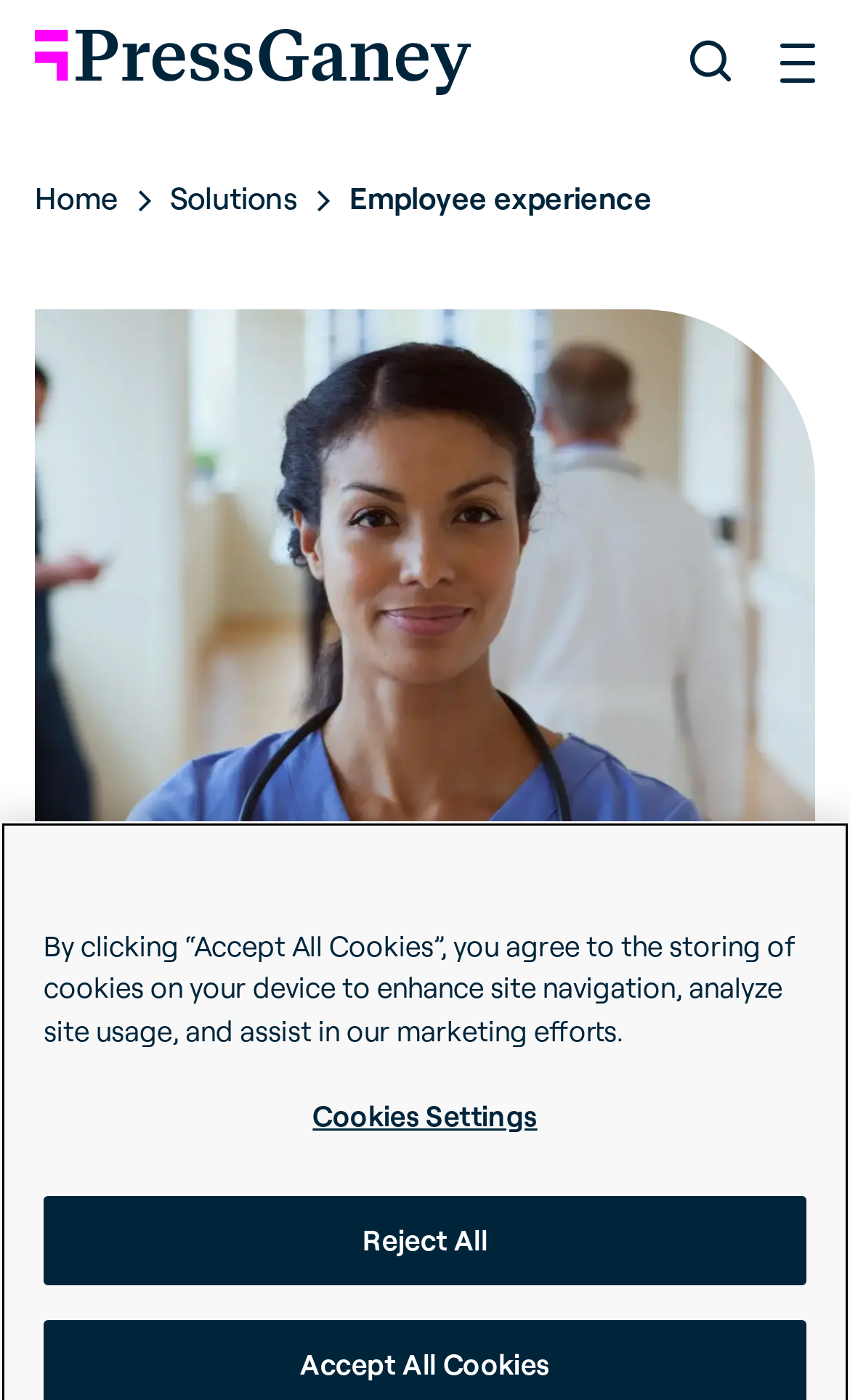Determine the bounding box of the UI element mentioned here: "Solutions". The coordinates must be in the format [left, top, right, bottom] with values ranging from 0 to 1.

[0.2, 0.124, 0.352, 0.159]